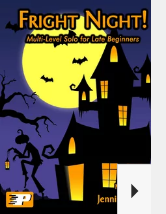Use a single word or phrase to answer the question:
What is the level of the solo music piece?

Late beginners